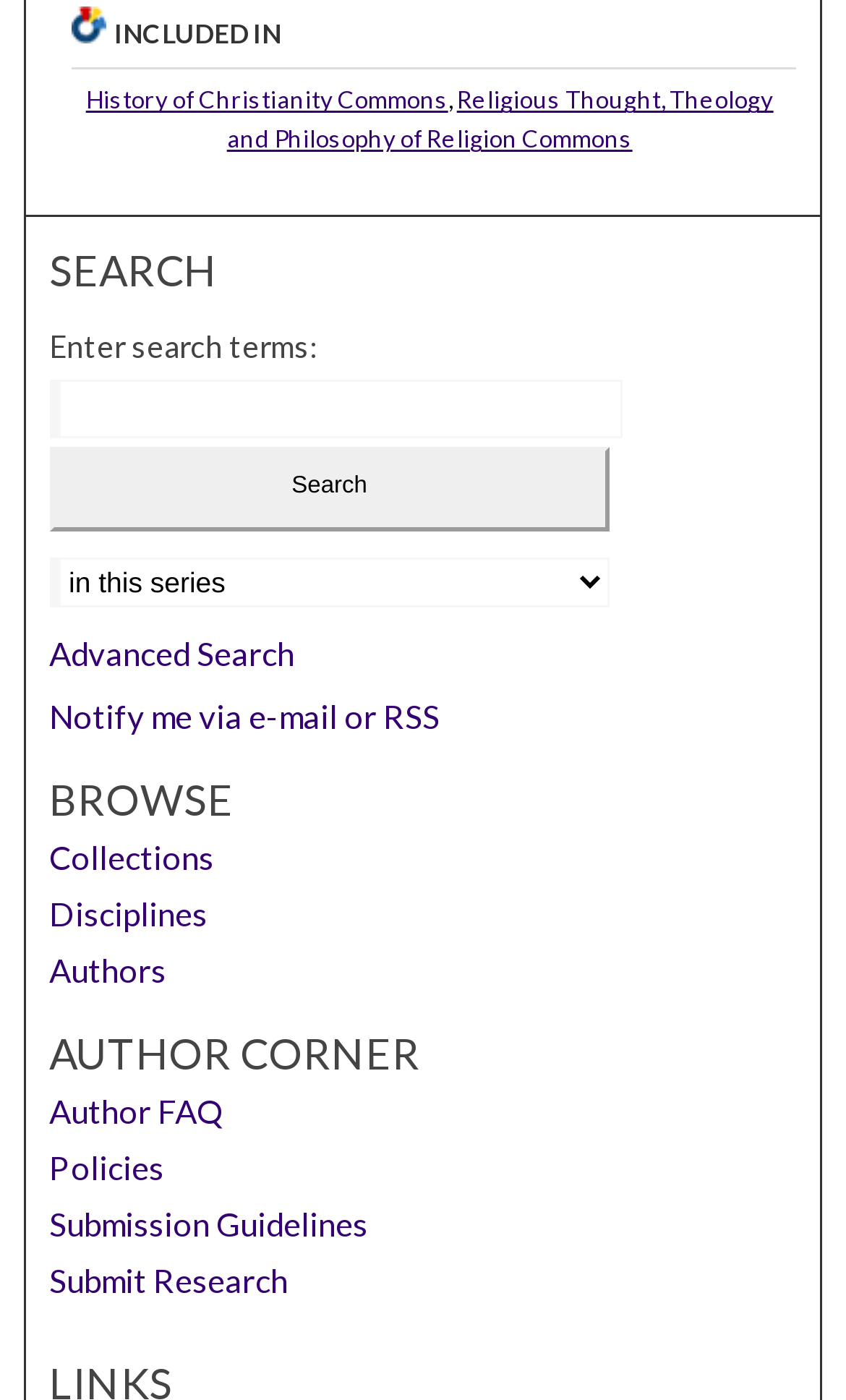Kindly provide the bounding box coordinates of the section you need to click on to fulfill the given instruction: "Browse Collections".

[0.058, 0.552, 0.942, 0.58]